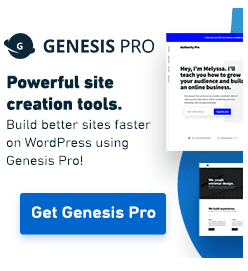Is Genesis Pro designed for building better websites?
Provide a short answer using one word or a brief phrase based on the image.

Yes